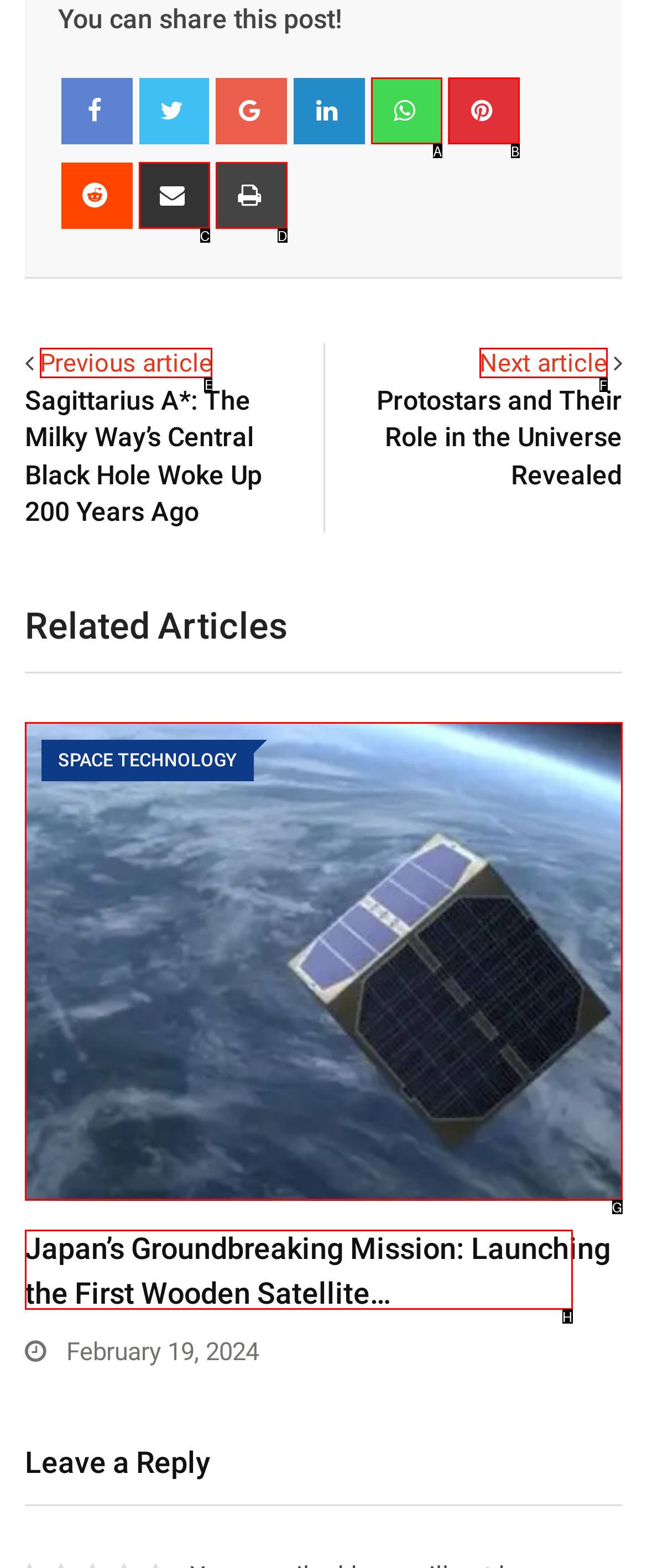Select the letter of the UI element you need to click on to fulfill this task: Read previous article. Write down the letter only.

E